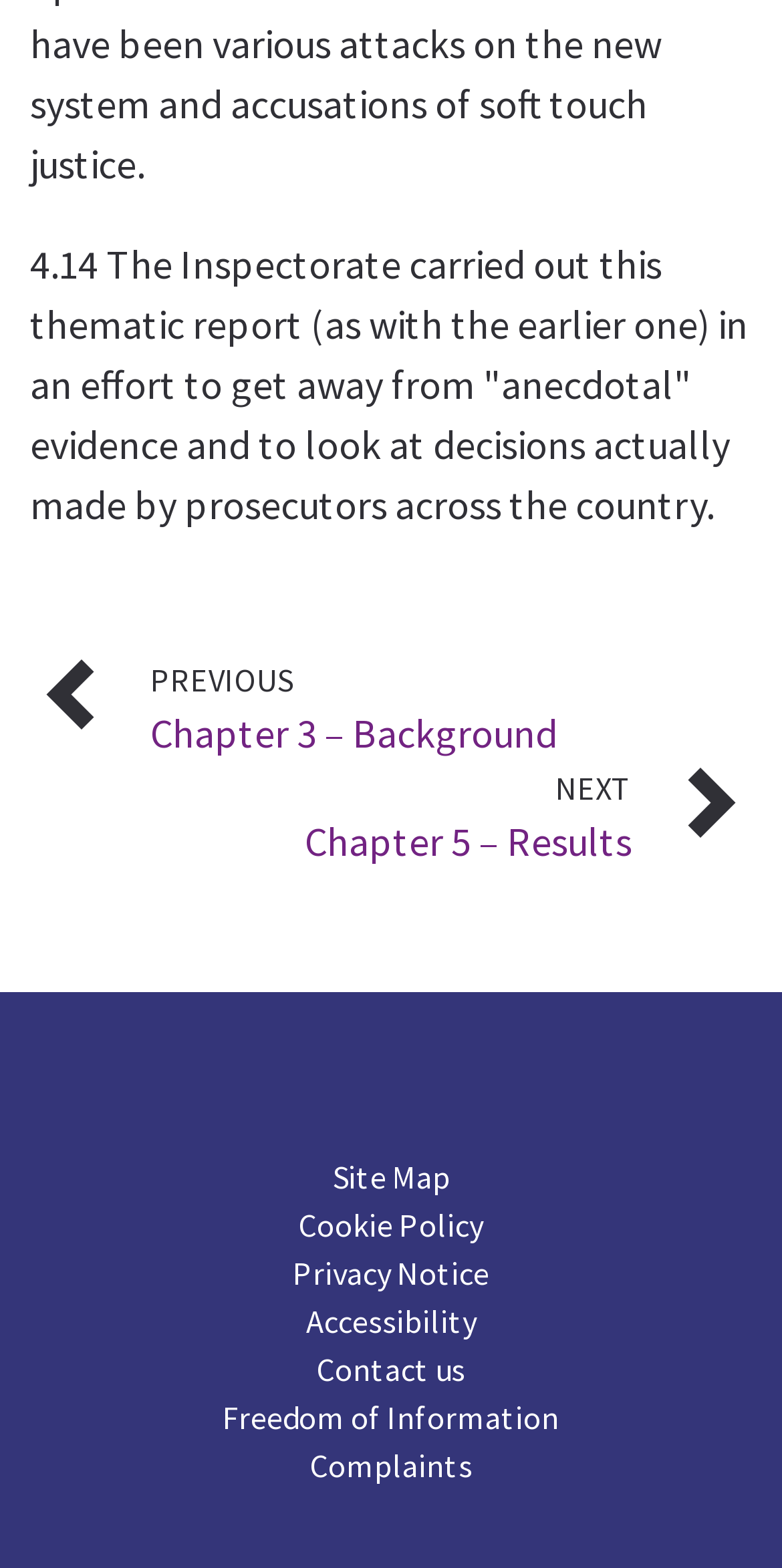Locate the bounding box coordinates of the segment that needs to be clicked to meet this instruction: "go to previous chapter".

[0.192, 0.42, 0.374, 0.446]